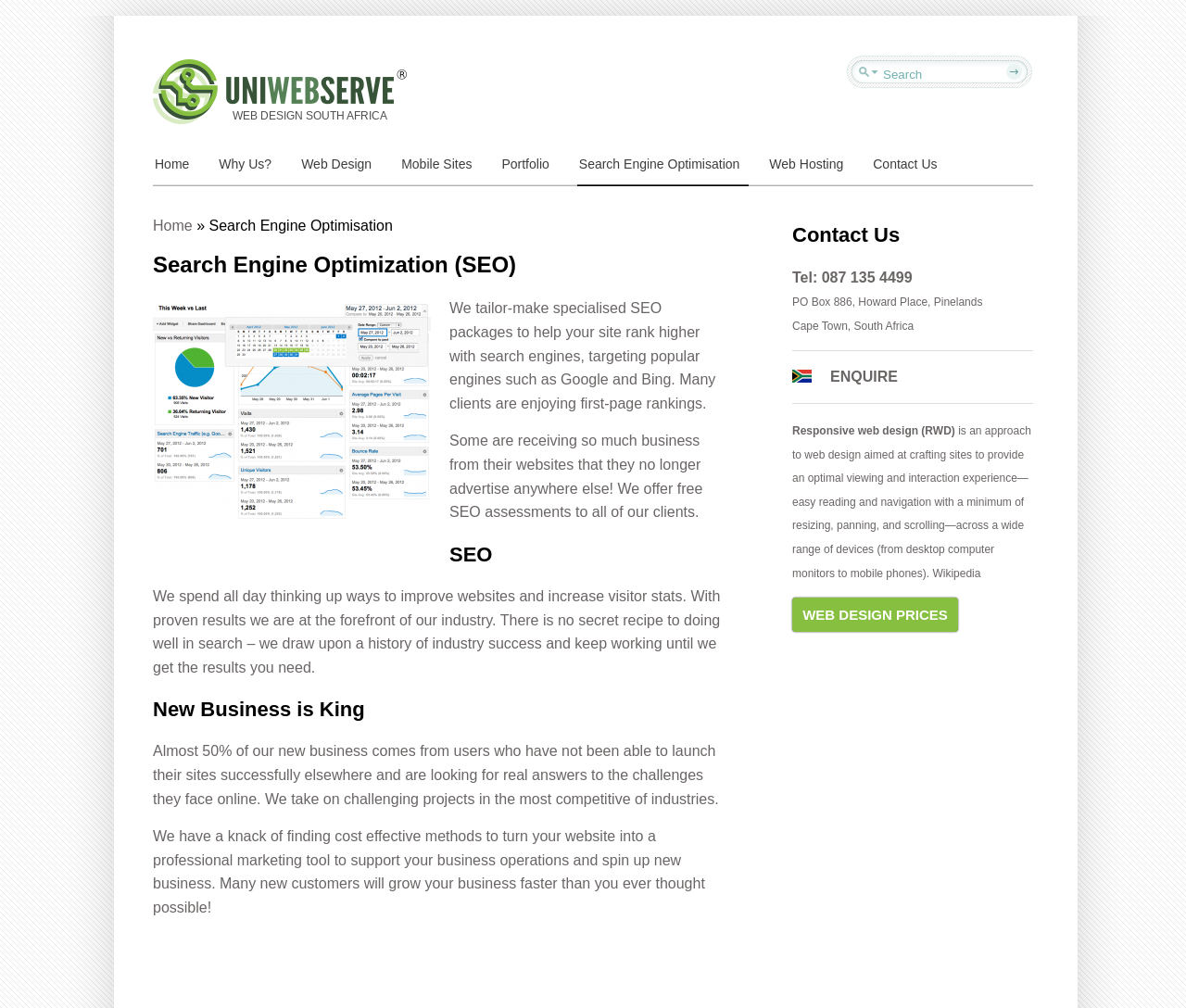Describe all the key features and sections of the webpage thoroughly.

The webpage is about Search Engine Optimisation (SEO) and web design services. At the top, there is a logo image with a link to "Web Design, Ecommerce, SEO, Mobile Sites and Hosting" and a search bar with a textbox and a button. Below the search bar, there are several links to different sections of the website, including "Home", "Why Us?", "Web Design", "Mobile Sites", "Portfolio", "Search Engine Optimisation", "Web Hosting", and "Contact Us".

The main content of the webpage is divided into several sections. The first section has a heading "Search Engine Optimization (SEO)" and an image related to analyzing statistics. The text in this section explains the benefits of SEO and how the company can help clients improve their website's ranking on search engines.

The next section has a heading "SEO" and discusses the company's expertise in improving websites and increasing visitor statistics. The following section, "New Business is King", explains how the company helps clients who have struggled to launch their websites successfully elsewhere.

On the right side of the webpage, there is a section with a heading "Contact Us" that provides contact information, including a phone number, address, and email link. Below this section, there is a separator line, followed by a link to "ENQUIRE" and another separator line. The final section on the right side discusses responsive web design and provides a link to Wikipedia for more information.

Overall, the webpage is well-organized and easy to navigate, with clear headings and concise text that explains the company's services and expertise.